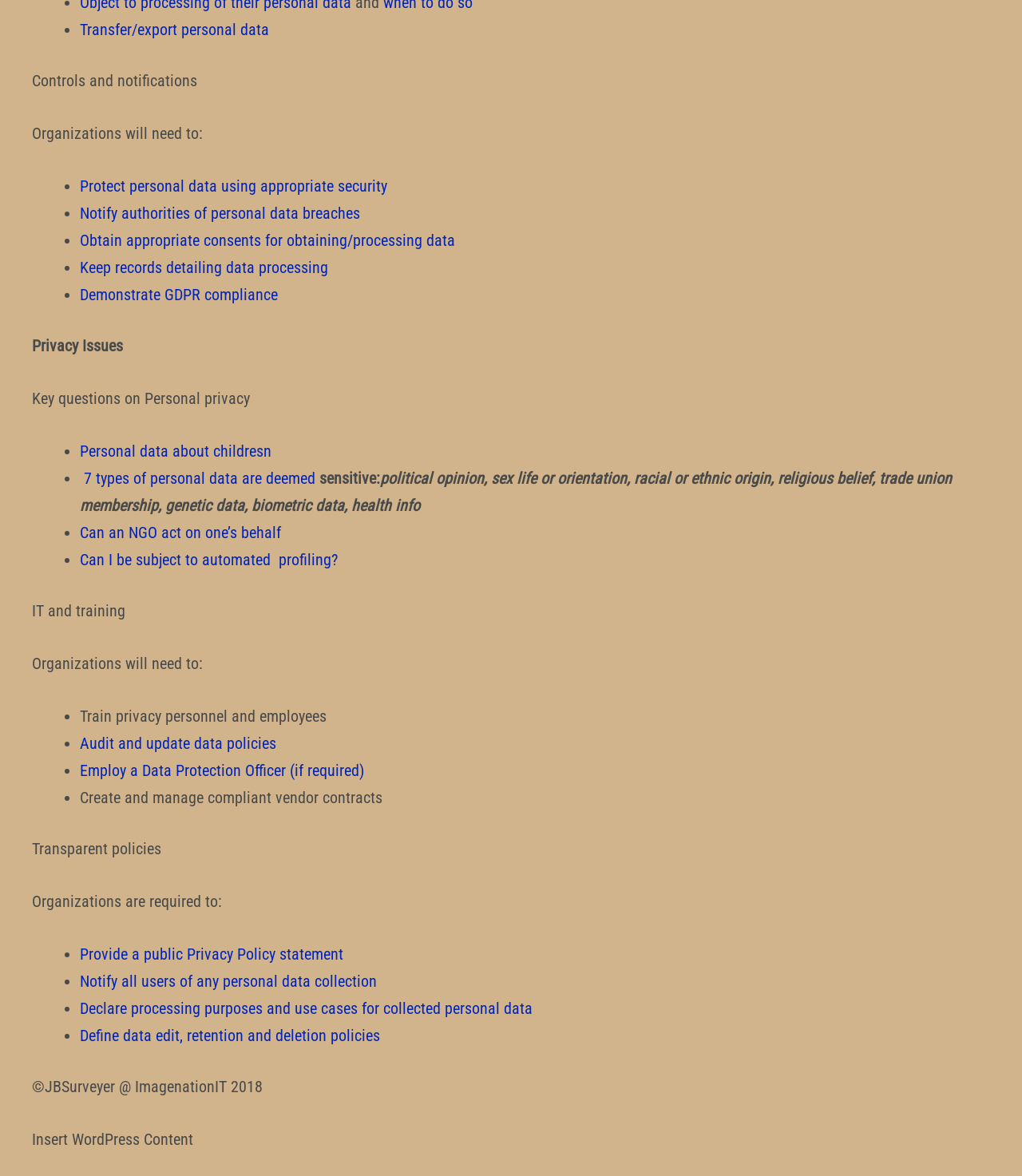Please answer the following question using a single word or phrase: 
What is the first step for organizations to protect personal data?

Use appropriate security